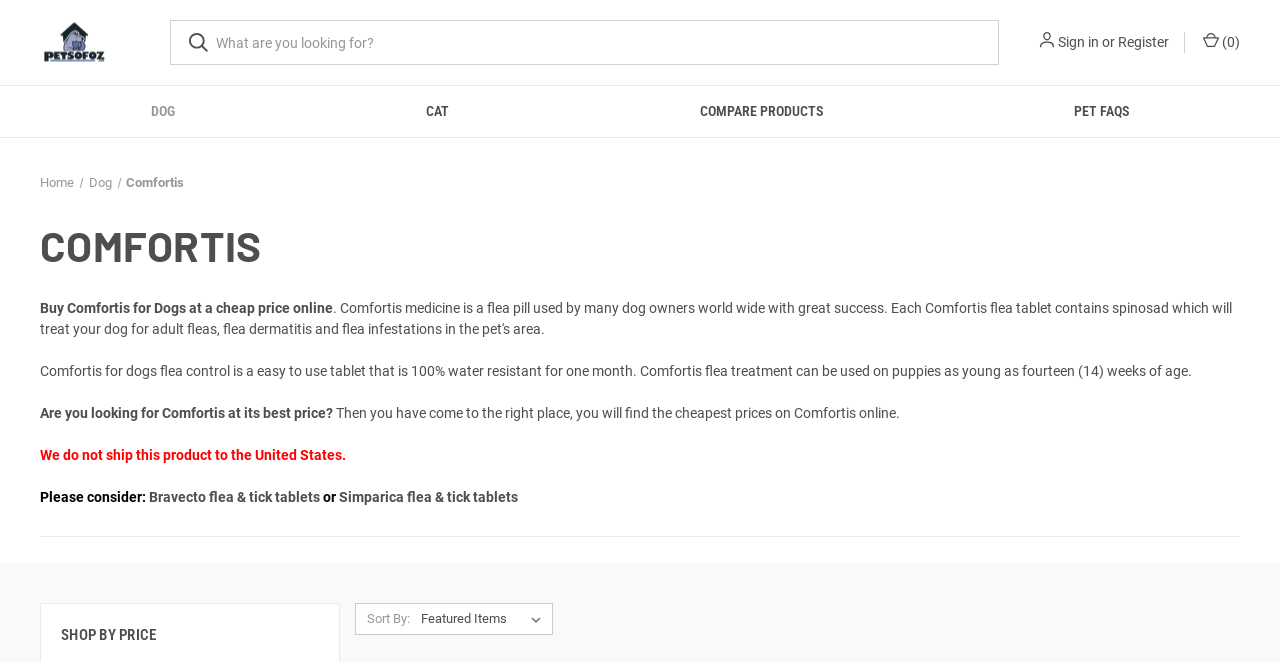Please determine the bounding box coordinates of the element's region to click in order to carry out the following instruction: "Explore dog products". The coordinates should be four float numbers between 0 and 1, i.e., [left, top, right, bottom].

[0.02, 0.13, 0.235, 0.207]